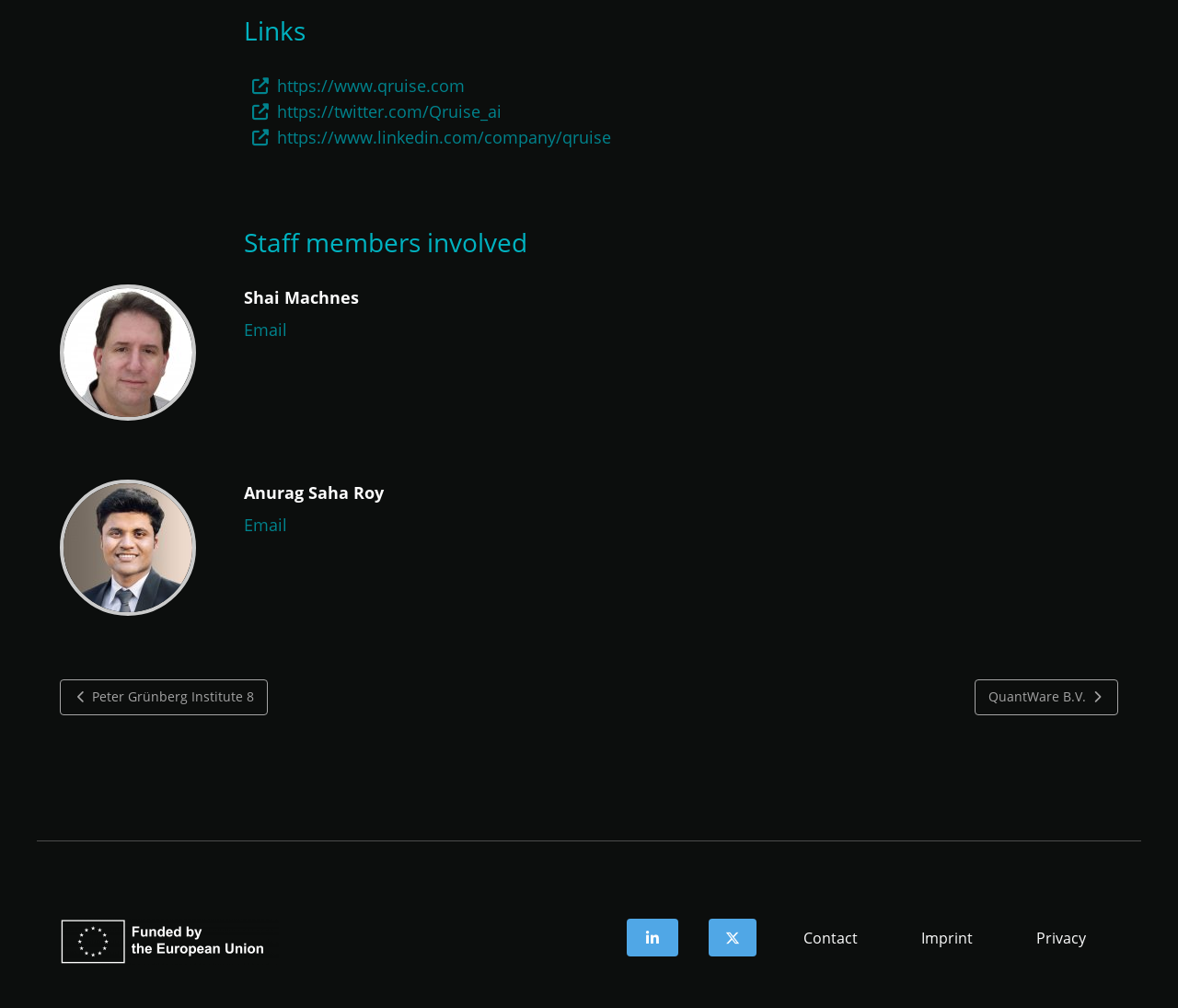Please identify the bounding box coordinates of the area that needs to be clicked to fulfill the following instruction: "Visit Qruise website."

[0.235, 0.074, 0.395, 0.096]